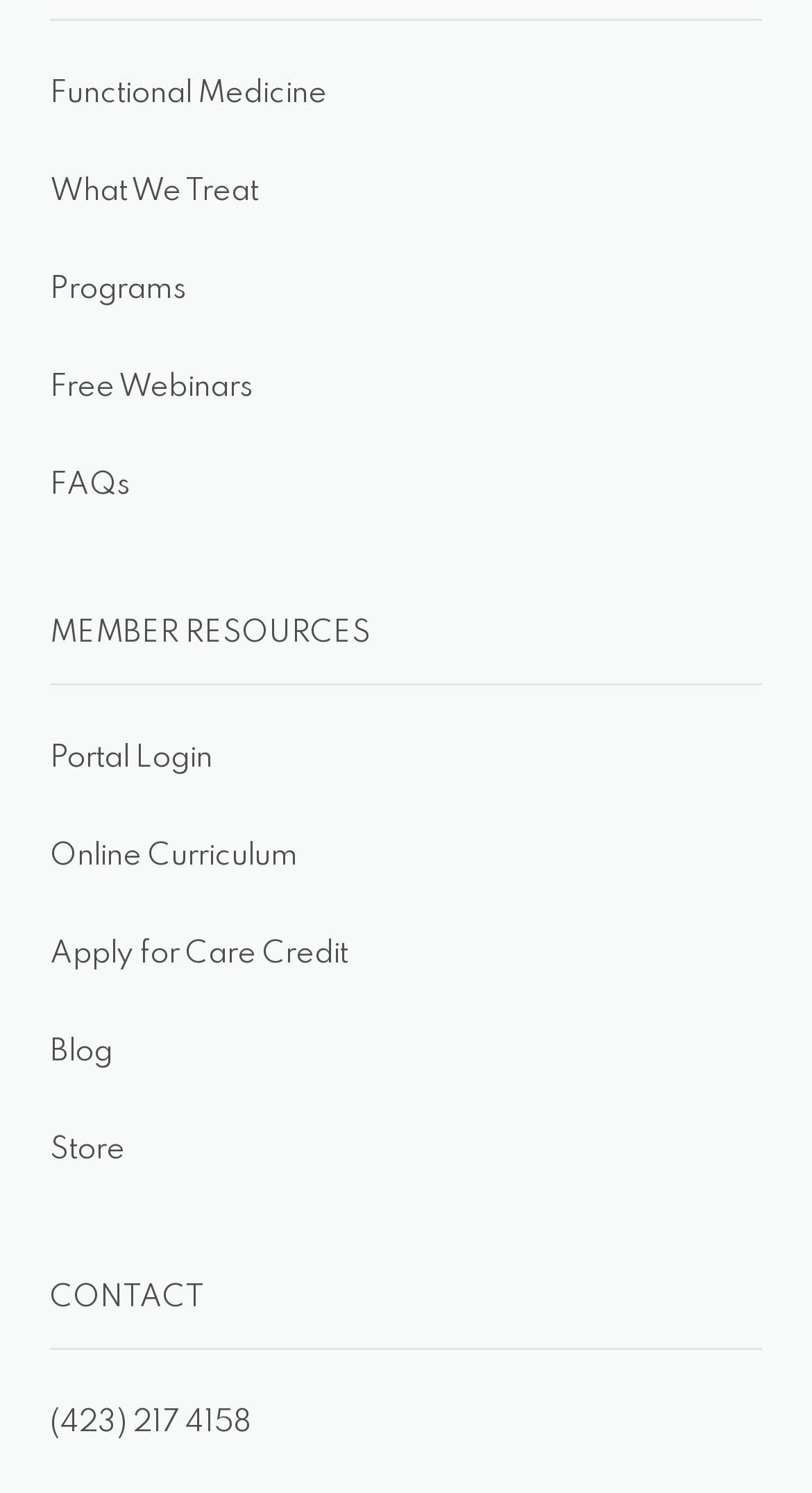Please determine the bounding box coordinates of the element to click on in order to accomplish the following task: "Login to Portal". Ensure the coordinates are four float numbers ranging from 0 to 1, i.e., [left, top, right, bottom].

[0.062, 0.498, 0.262, 0.518]